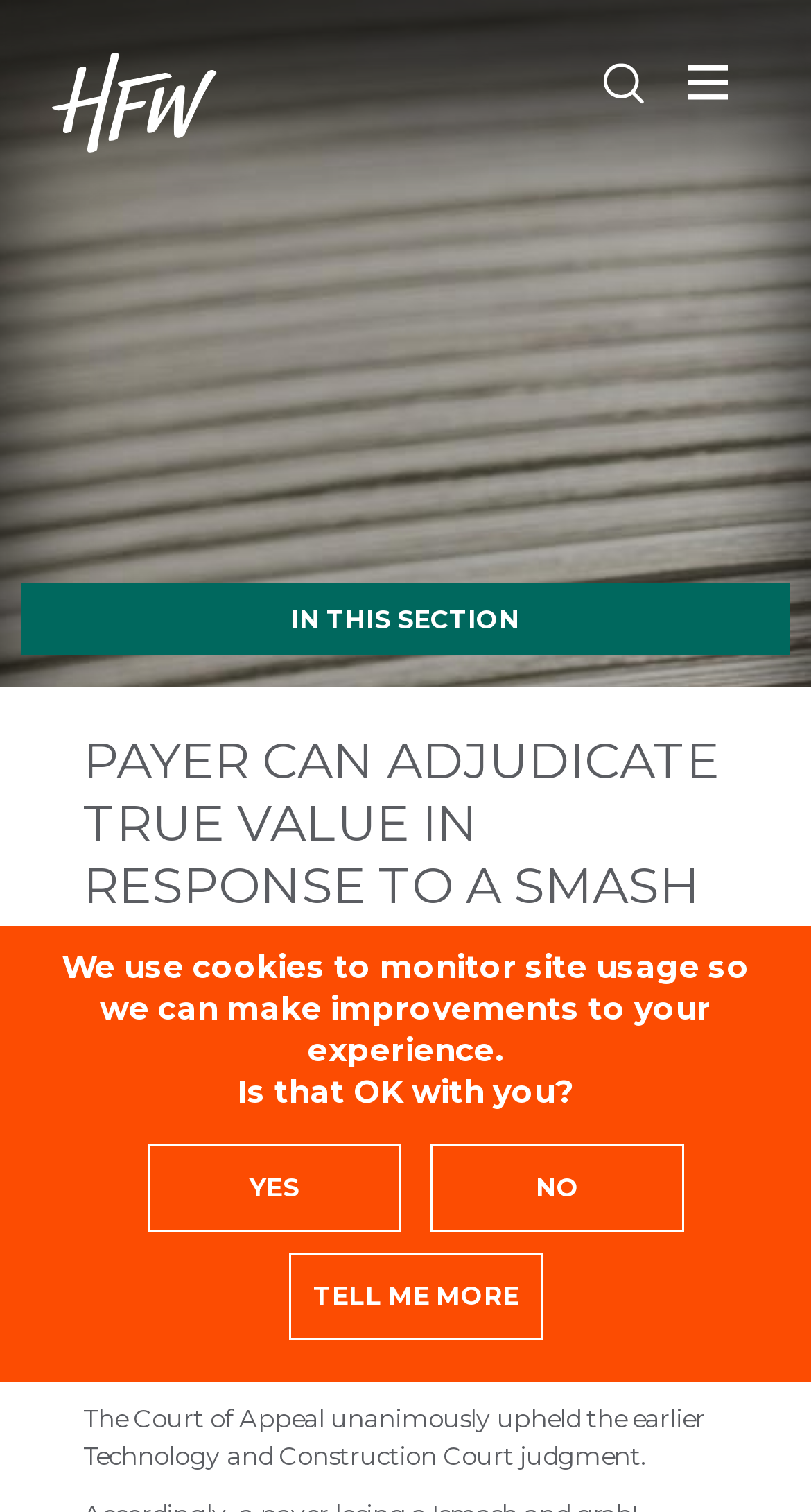Determine the bounding box coordinates of the section to be clicked to follow the instruction: "Read more about briefings". The coordinates should be given as four float numbers between 0 and 1, formatted as [left, top, right, bottom].

[0.026, 0.385, 0.974, 0.433]